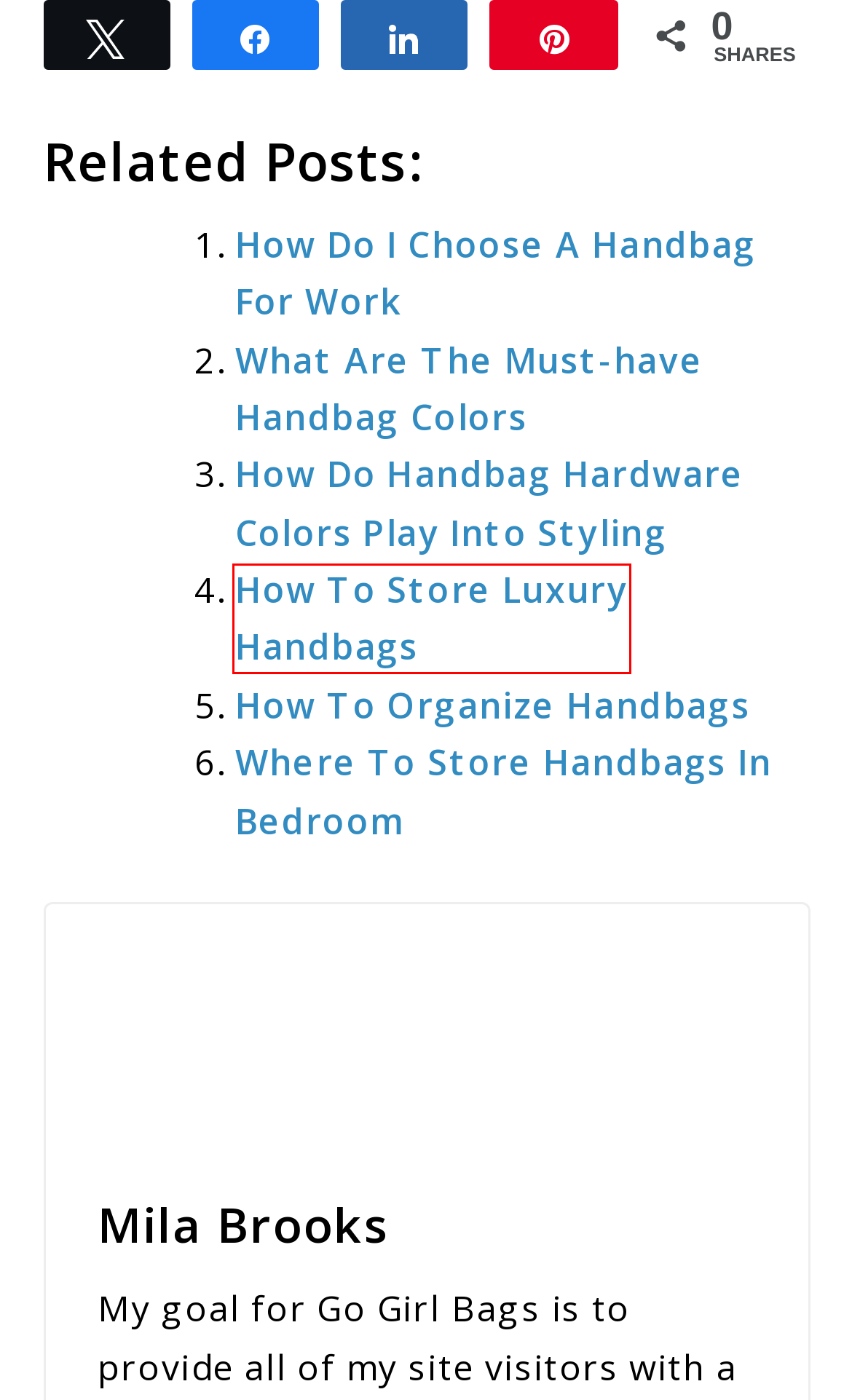You have been given a screenshot of a webpage, where a red bounding box surrounds a UI element. Identify the best matching webpage description for the page that loads after the element in the bounding box is clicked. Options include:
A. Where To Store Handbags In Bedroom - Go Girl Bags
B. What Are The Must-have Handbag Colors - Go Girl Bags
C. How To Store Luxury Handbags - Go Girl Bags
D. How To Restore Gold Hardware On Handbag - Go Girl Bags
E. How Do Handbag Hardware Colors Play Into Styling - Go Girl Bags
F. How To Organize Handbags - Go Girl Bags
G. How Do I Choose A Handbag For Work - Go Girl Bags
H. What Color Purse Should You Carry In The Winter? - Go Girl Bags

C